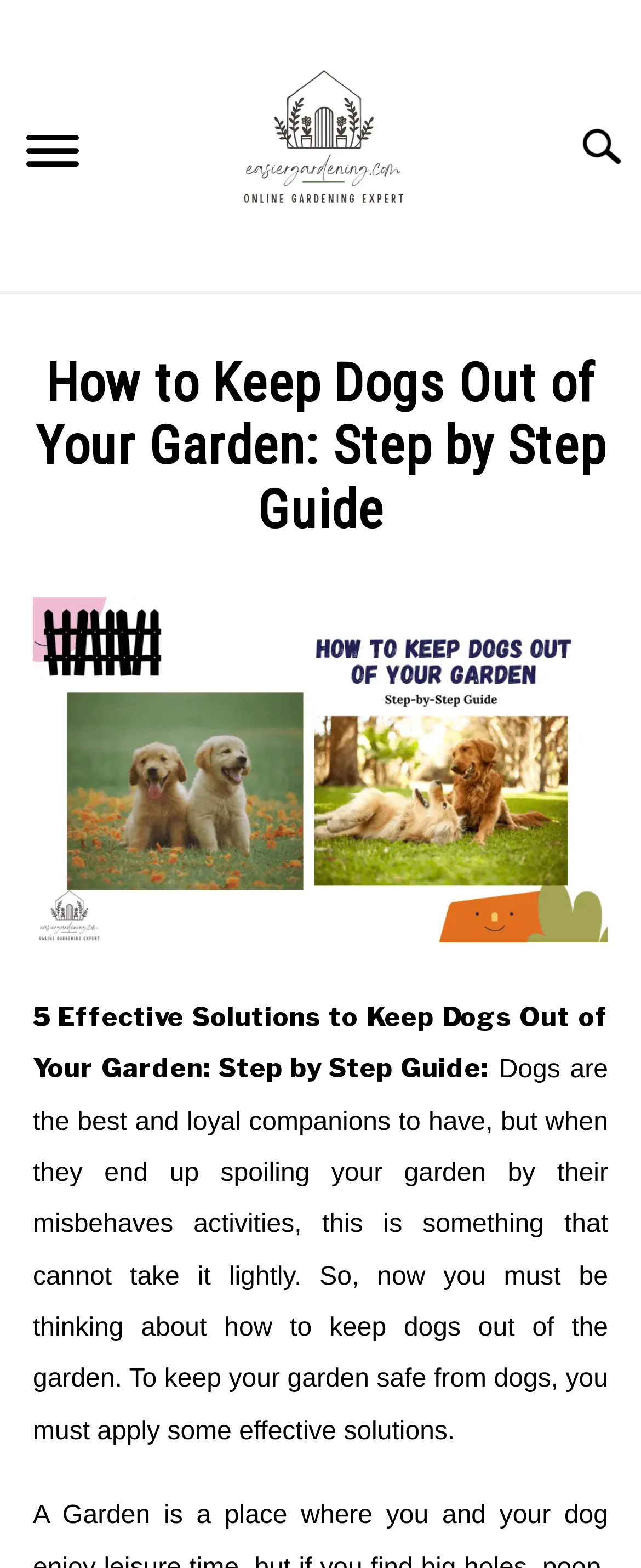Give a short answer using one word or phrase for the question:
What is the category of the current article?

LAWN & GRASS CARE